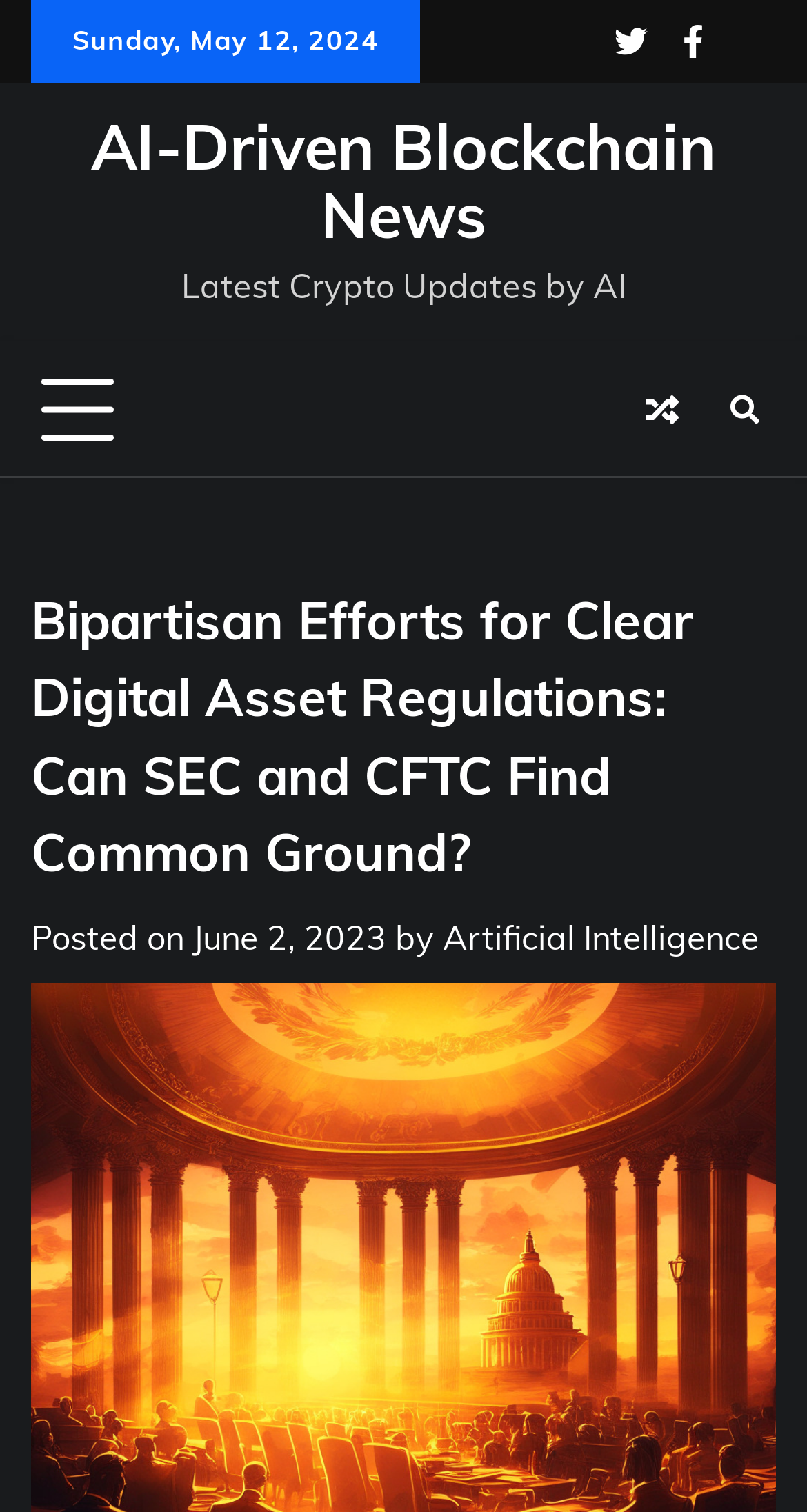Can you find and provide the main heading text of this webpage?

Bipartisan Efforts for Clear Digital Asset Regulations: Can SEC and CFTC Find Common Ground?